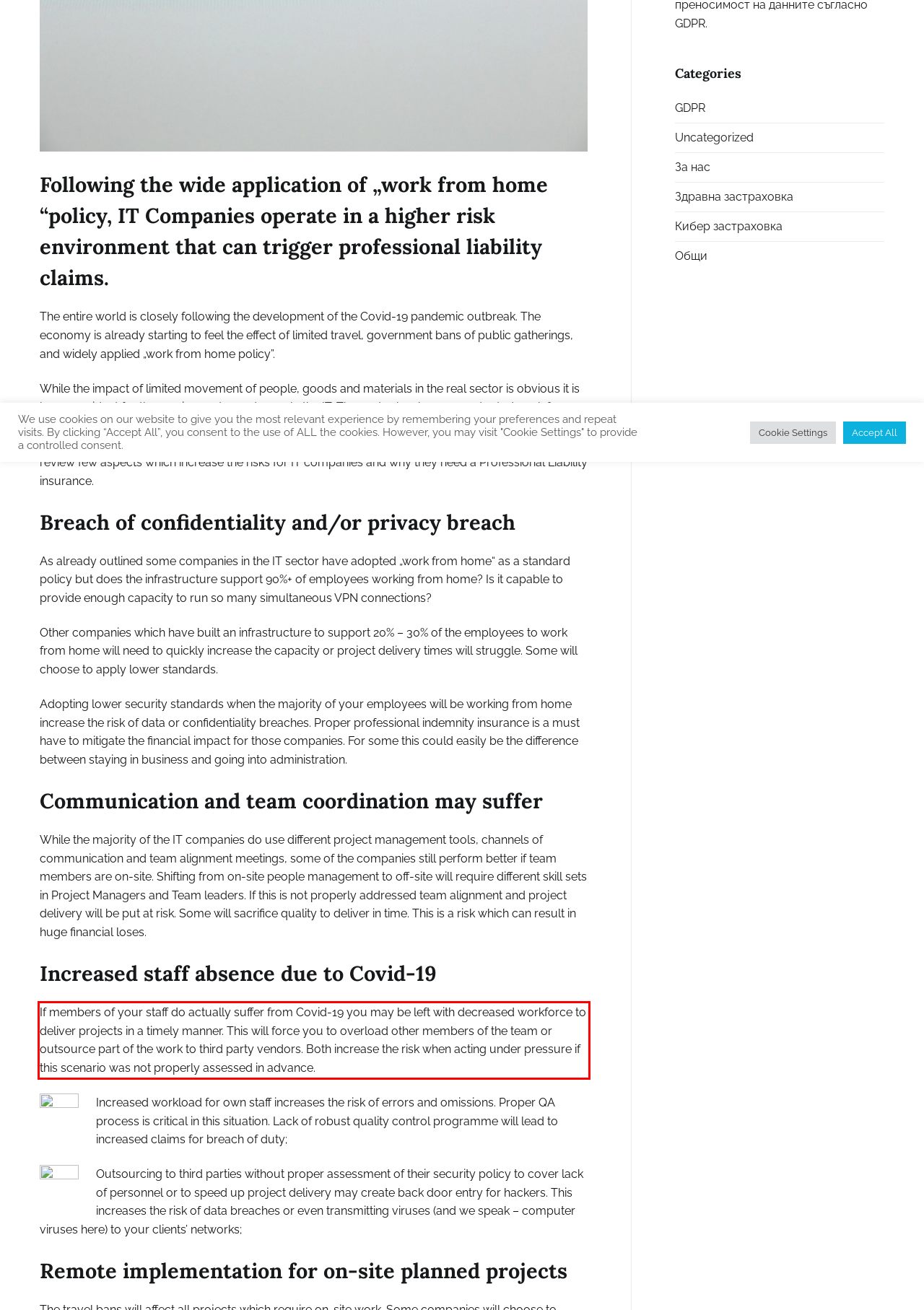Please perform OCR on the text content within the red bounding box that is highlighted in the provided webpage screenshot.

If members of your staff do actually suffer from Covid-19 you may be left with decreased workforce to deliver projects in a timely manner. This will force you to overload other members of the team or outsource part of the work to third party vendors. Both increase the risk when acting under pressure if this scenario was not properly assessed in advance.